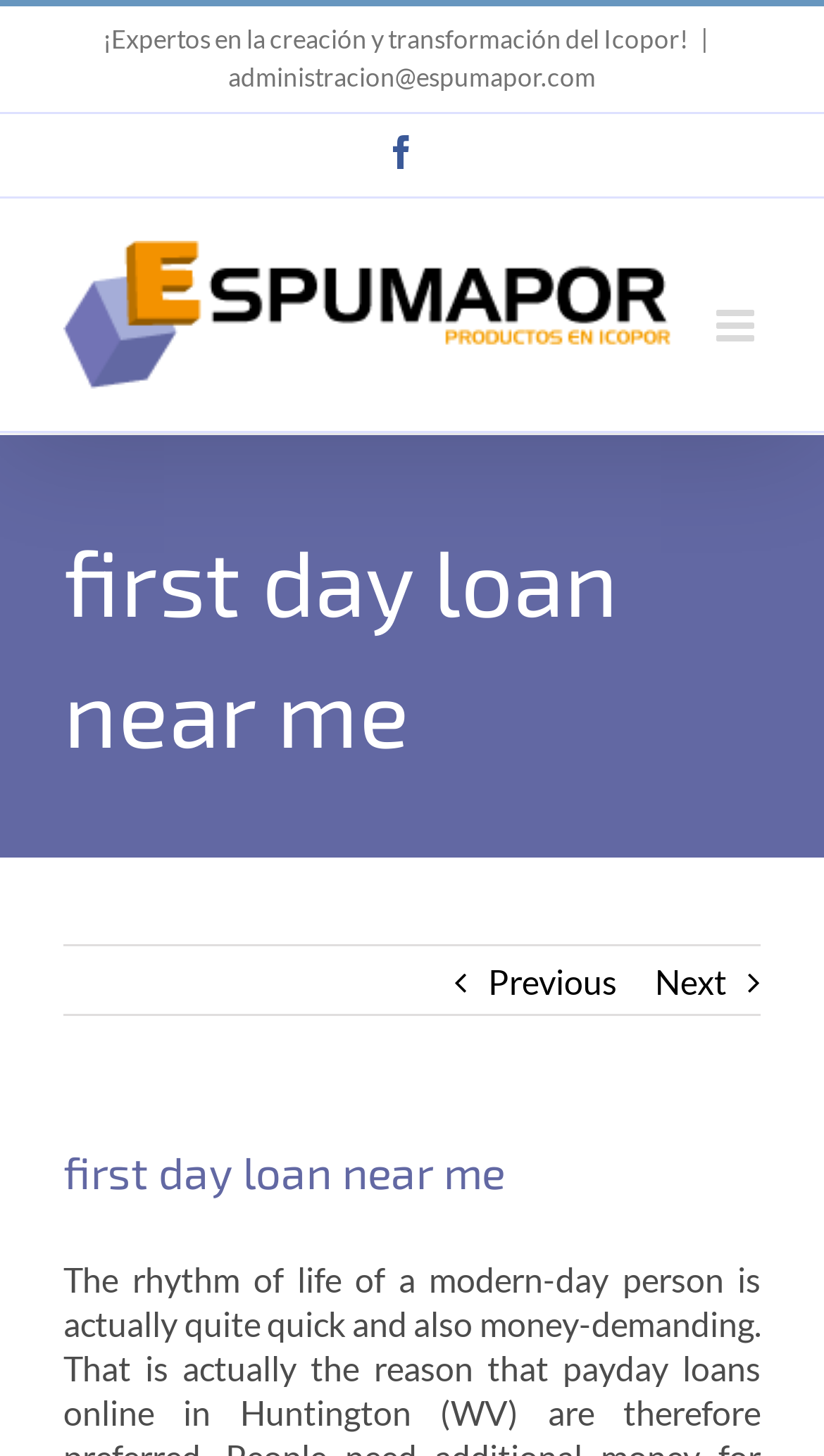How many navigation links are there?
Please answer the question with as much detail and depth as you can.

There are two navigation links on the webpage, which are 'Previous' and 'Next', located at the bottom center of the webpage, with bounding boxes of [0.592, 0.65, 0.749, 0.7] and [0.795, 0.65, 0.882, 0.7] respectively.